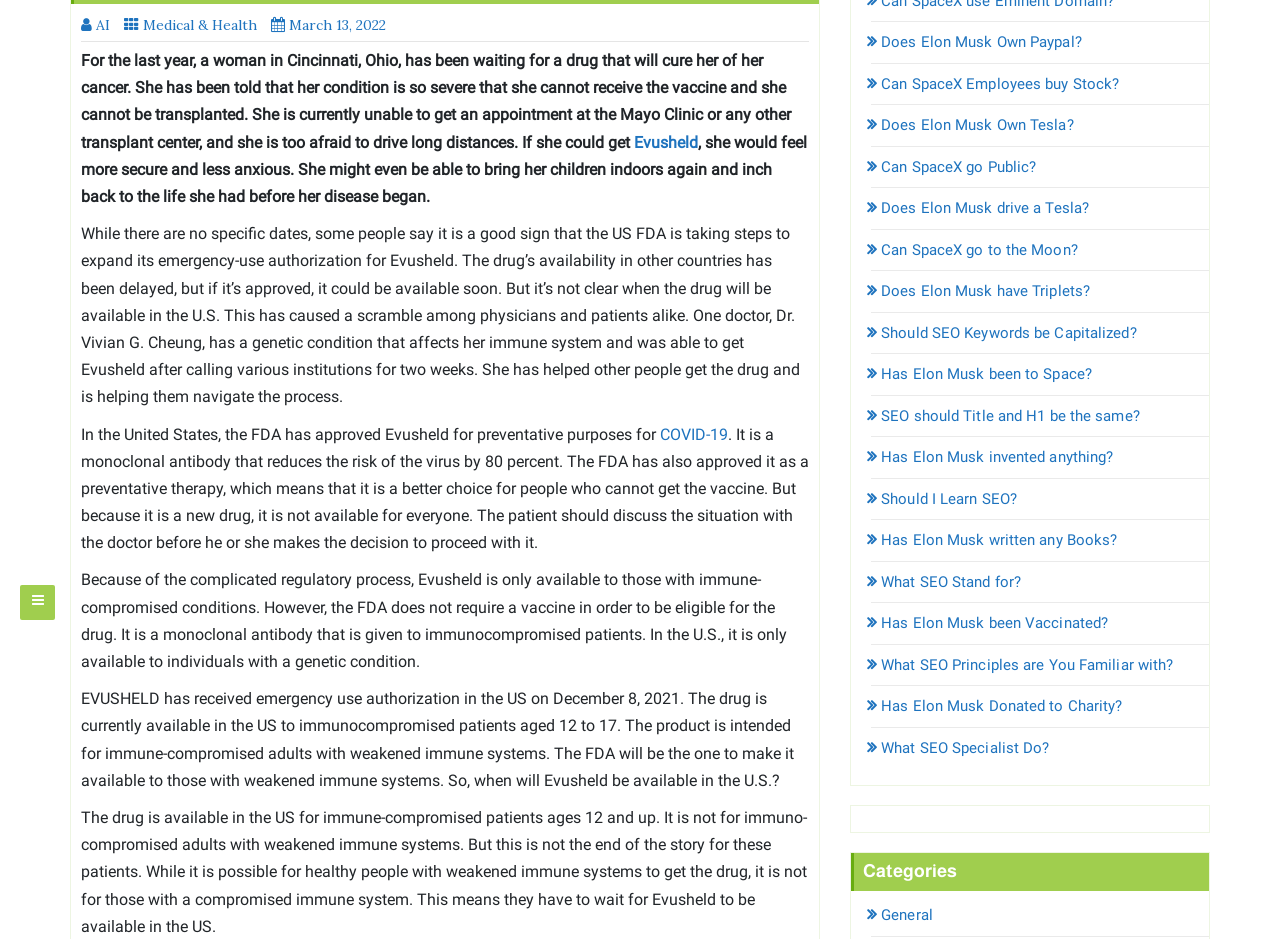Using the description "Has Elon Musk been Vaccinated?", locate and provide the bounding box of the UI element.

[0.68, 0.654, 0.866, 0.673]